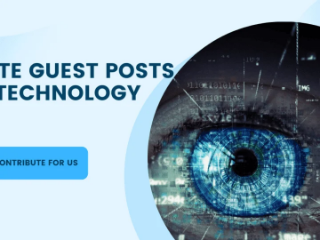Reply to the question with a single word or phrase:
What does the eye symbolize in the image?

Insight and vision